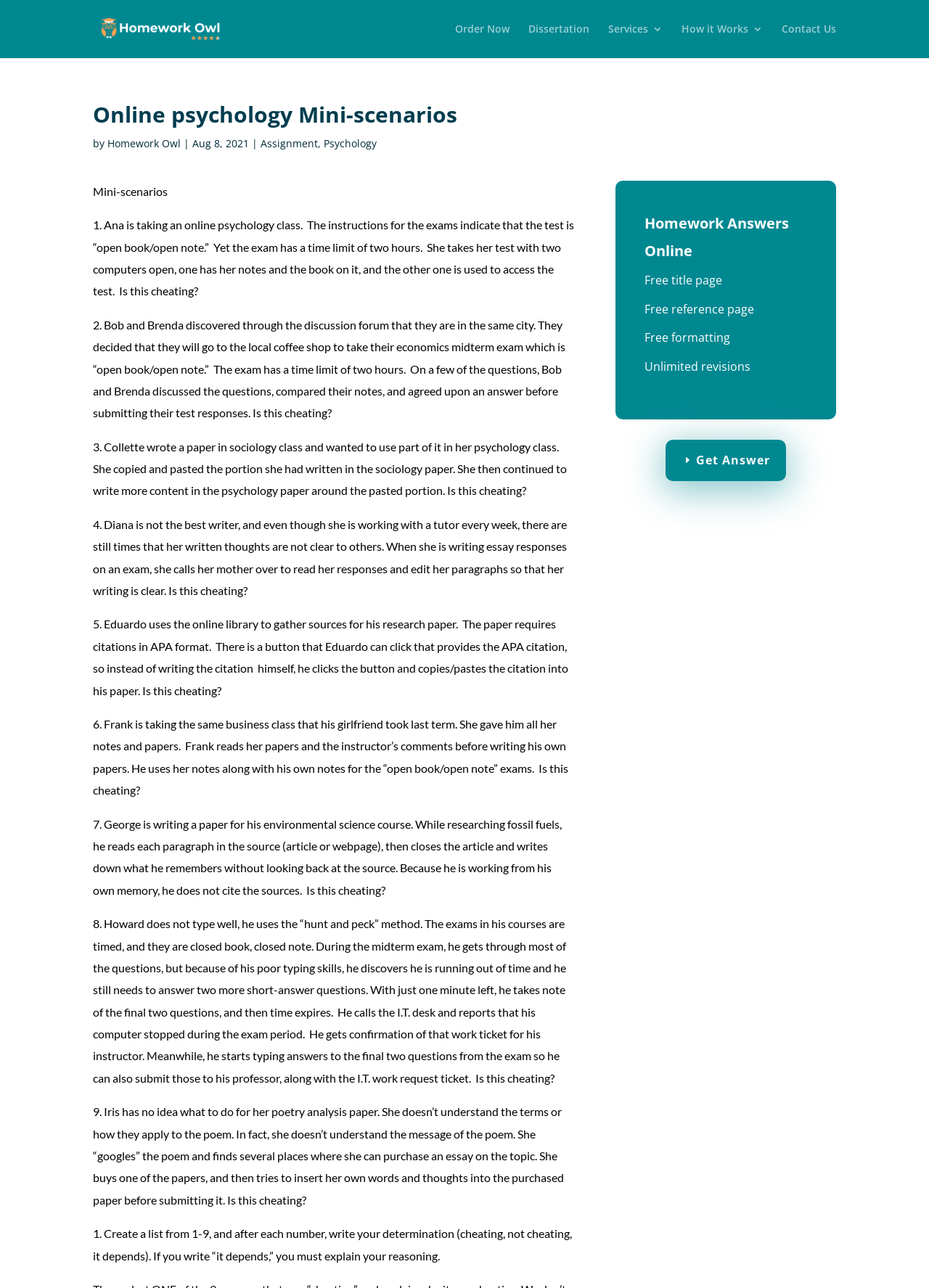How many mini-scenarios are presented on this webpage?
Please provide a single word or phrase in response based on the screenshot.

9